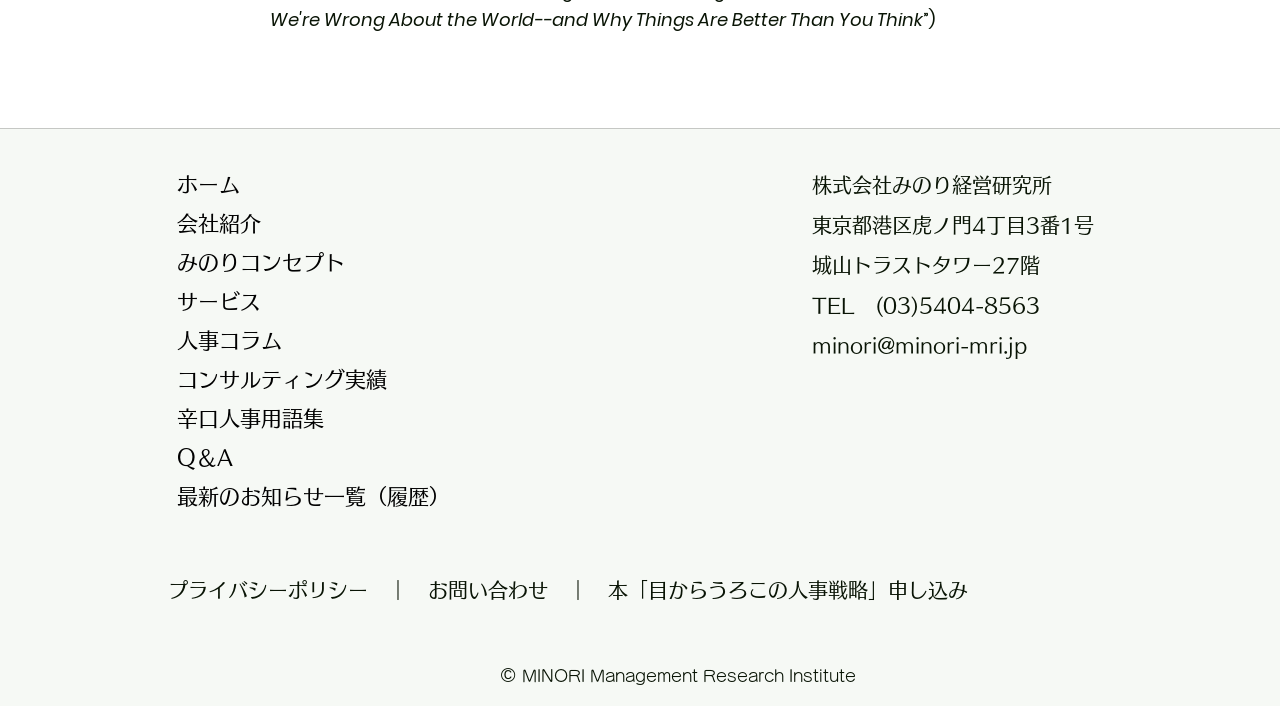Find the bounding box coordinates of the clickable area required to complete the following action: "Contact via minori@minori-mri.jp".

[0.634, 0.474, 0.802, 0.502]